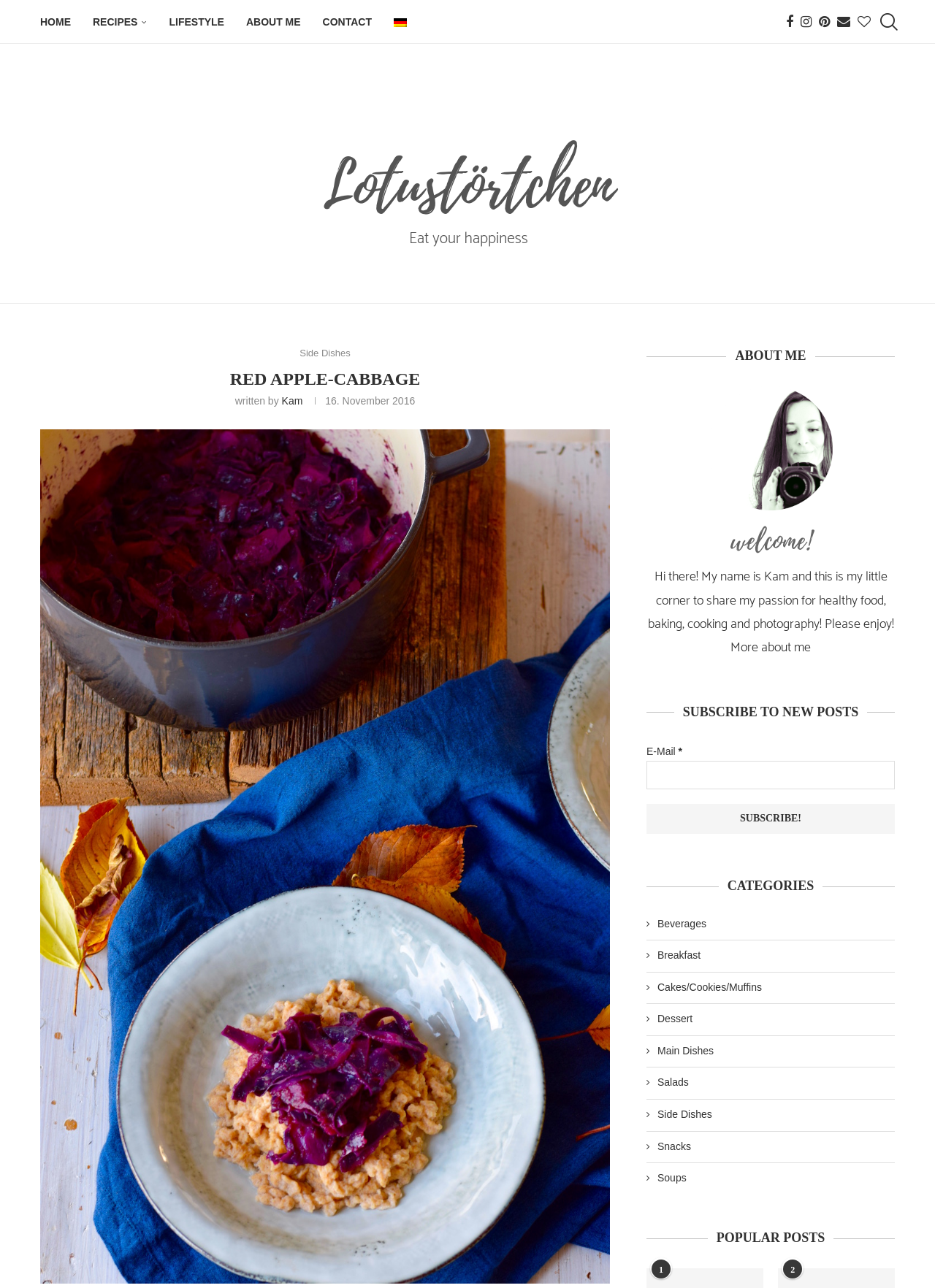Determine the bounding box coordinates (top-left x, top-left y, bottom-right x, bottom-right y) of the UI element described in the following text: Main Dishes

[0.691, 0.811, 0.957, 0.822]